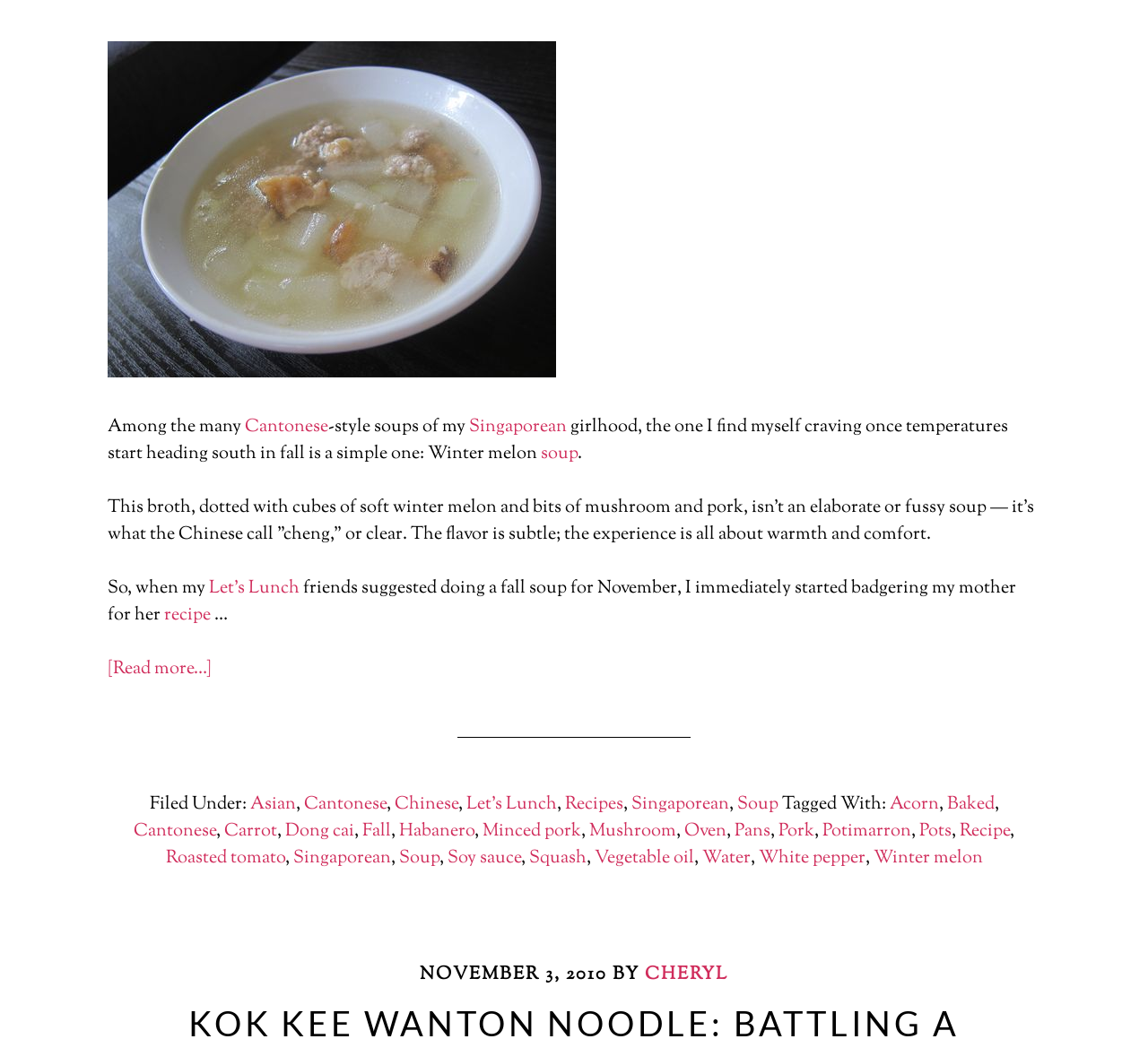Locate the bounding box coordinates of the element I should click to achieve the following instruction: "Click the link to read more about the winter melon soup recipe".

[0.094, 0.632, 0.184, 0.657]